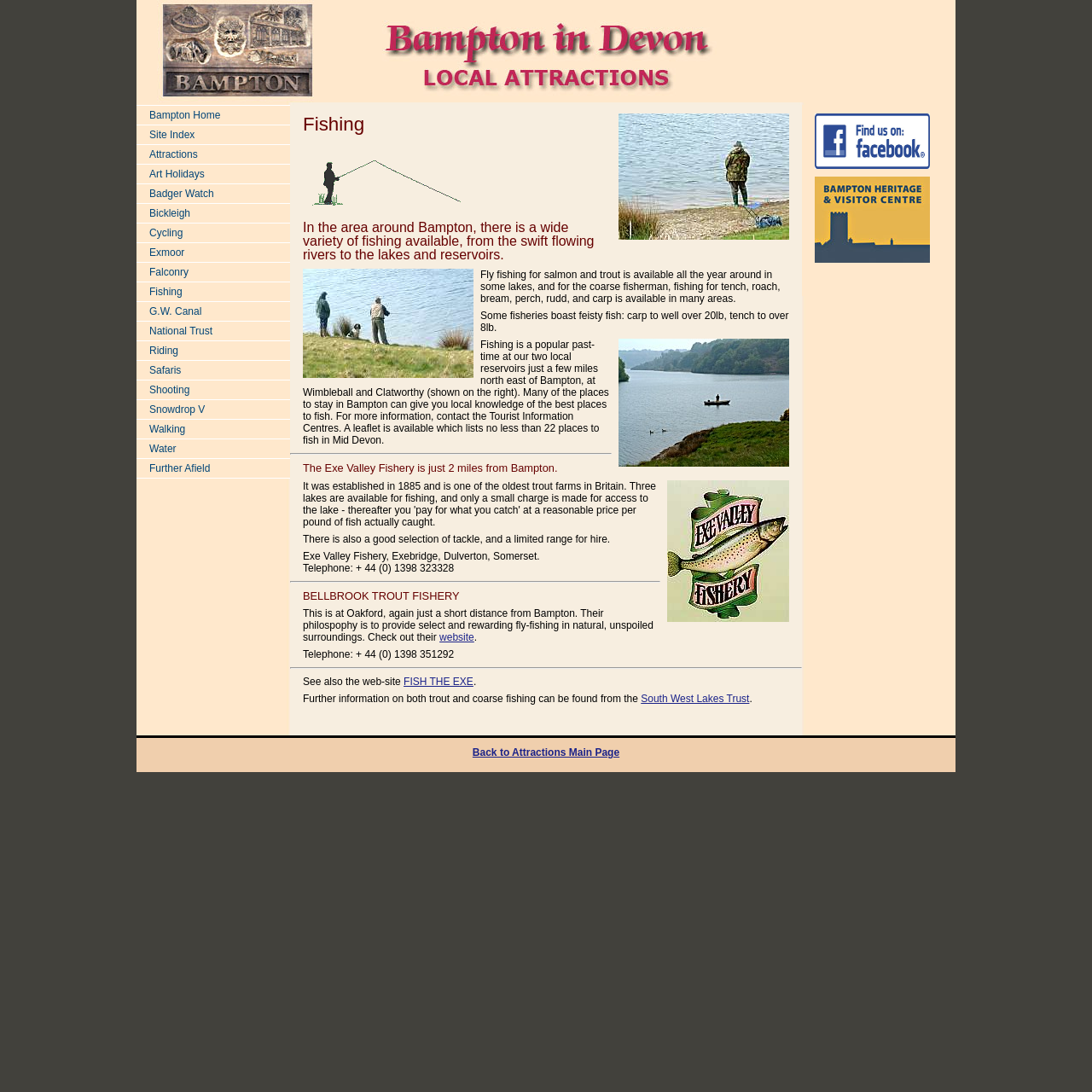Provide a short, one-word or phrase answer to the question below:
How many places to fish in Mid Devon are listed in a leaflet?

22